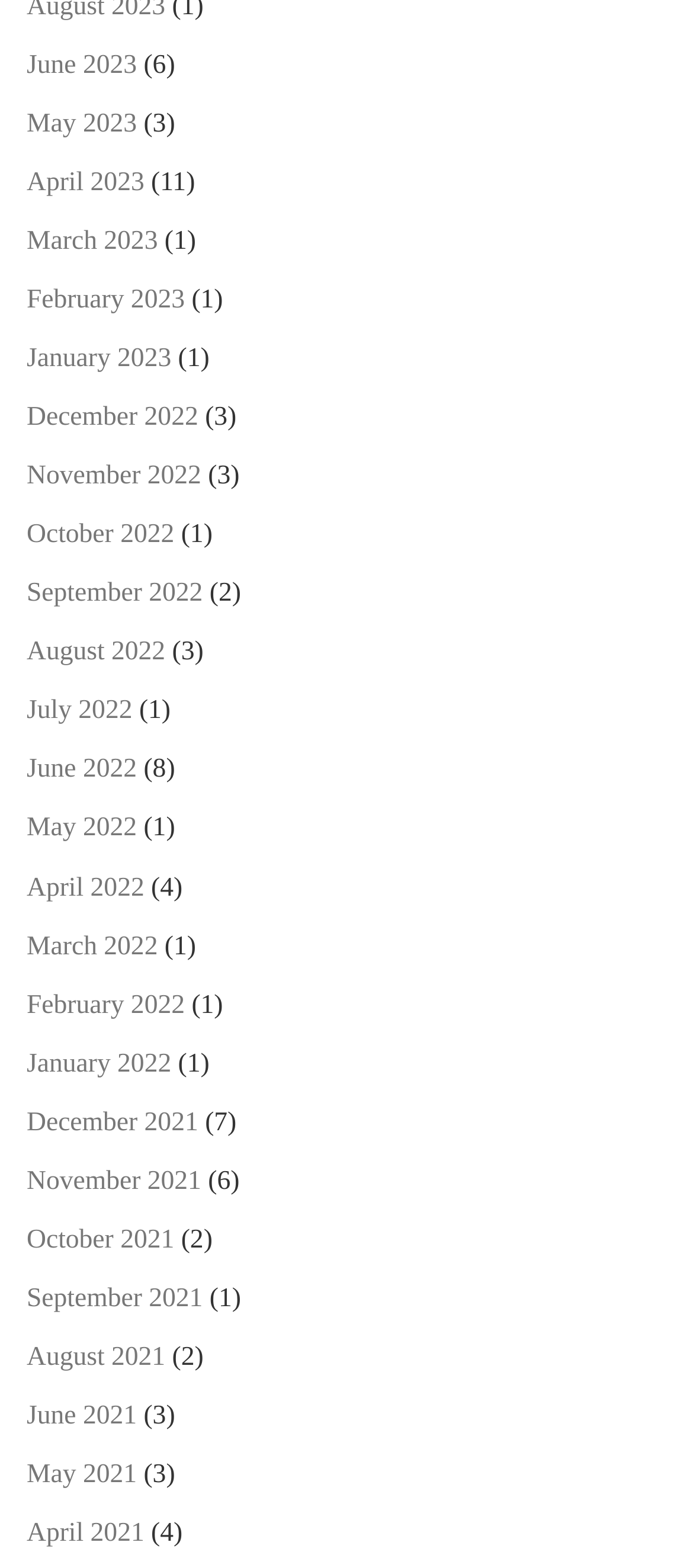Please give a short response to the question using one word or a phrase:
What is the earliest month listed?

June 2021